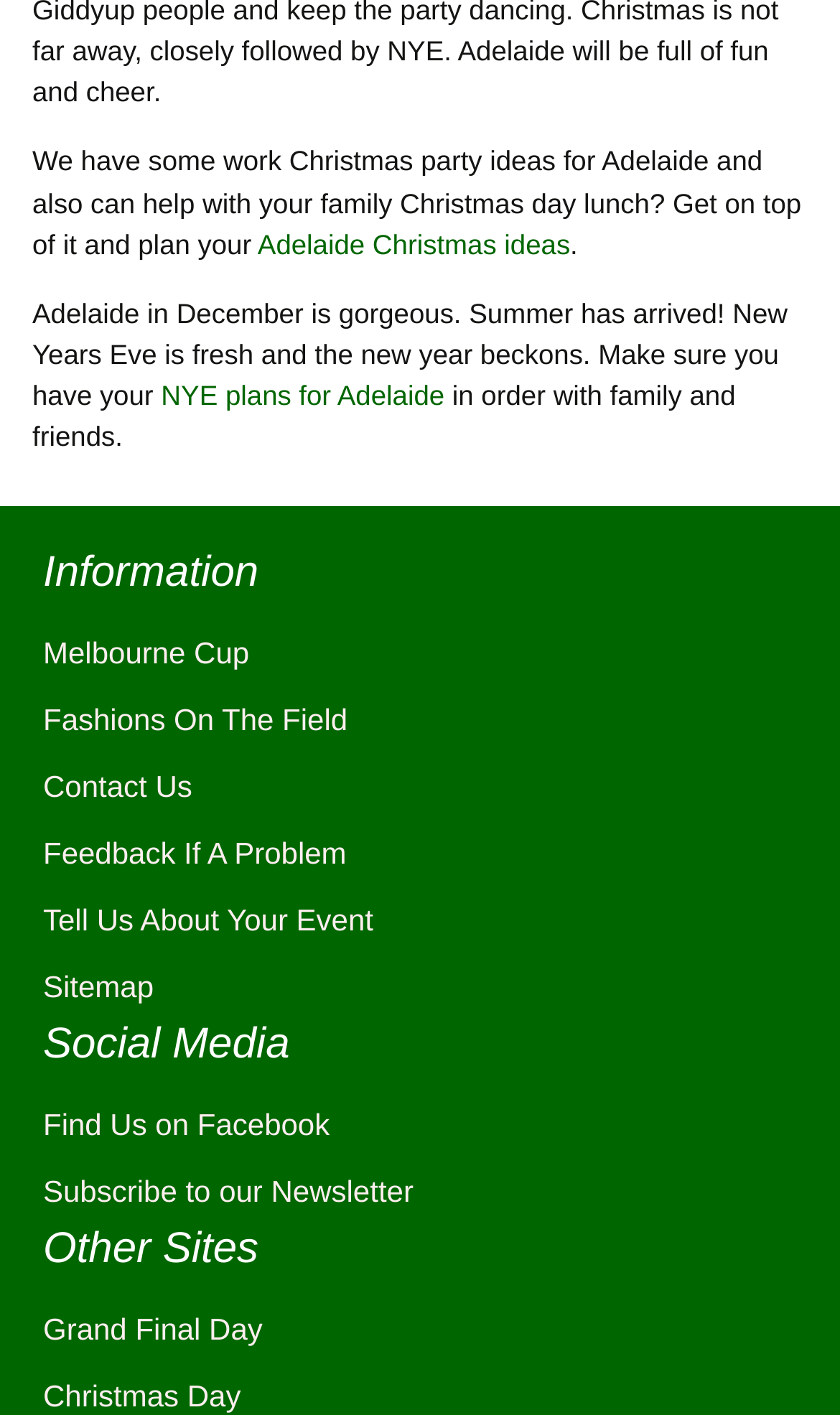Find the bounding box coordinates for the element that must be clicked to complete the instruction: "Get information about Melbourne Cup". The coordinates should be four float numbers between 0 and 1, indicated as [left, top, right, bottom].

[0.051, 0.449, 0.297, 0.474]